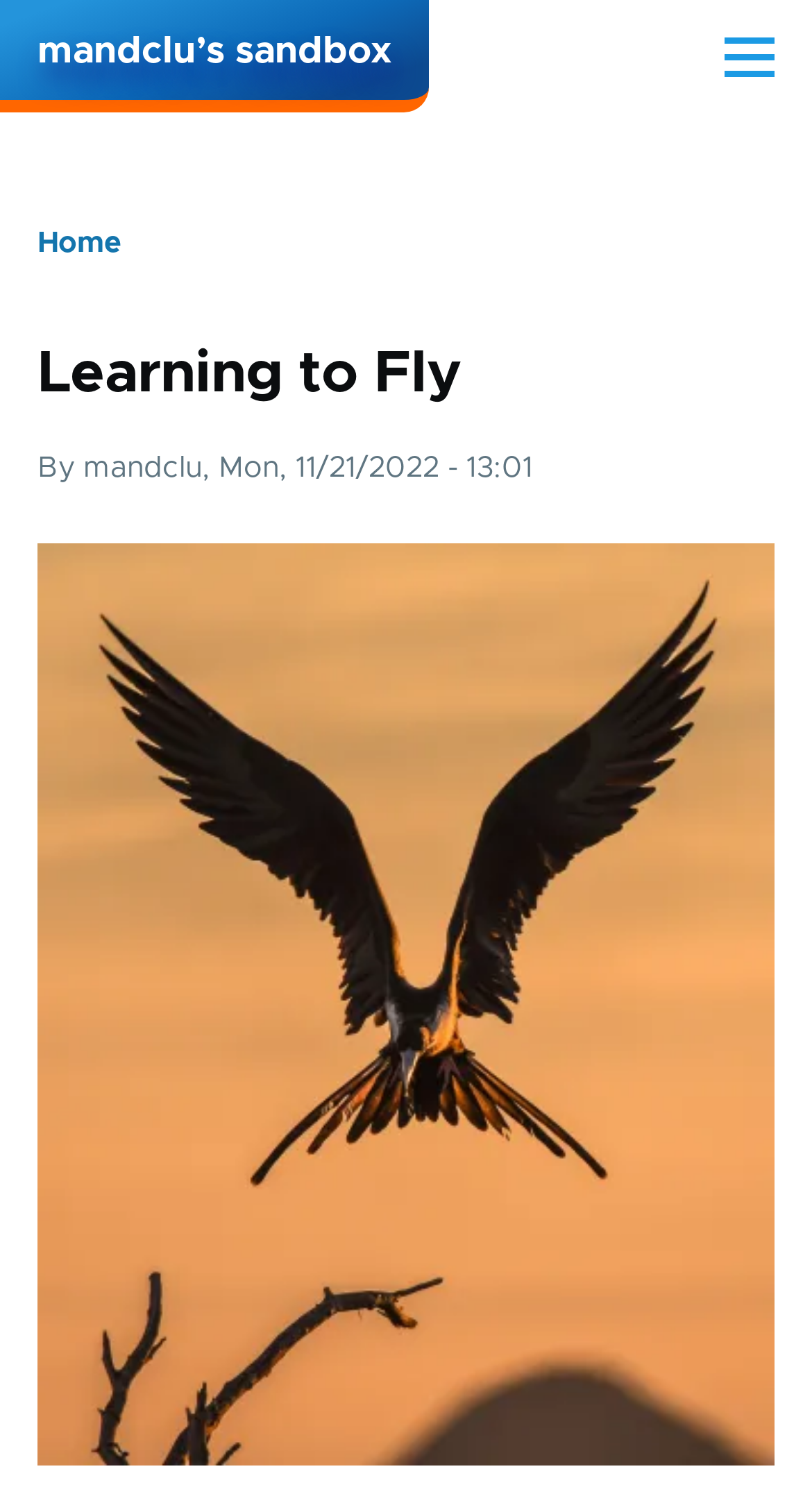Give a detailed overview of the webpage's appearance and contents.

The webpage is titled "Learning to Fly | mandclu's sandbox" and appears to be a blog post or article. At the top of the page, there is a "Skip to main content" link, followed by a link to "mandclu's sandbox". On the right side of the top section, there is a "Main Menu" button.

Below the top section, there is a navigation menu labeled "Breadcrumb" that spans the width of the page. Within this menu, there is a heading "Breadcrumb" and a link to "Home". 

The main content of the page is headed by a title "Learning to Fly" which is positioned below the navigation menu. This title is followed by a header section that contains the author's name "mandclu" and the date "Mon, 11/21/2022 - 13:01". 

The most prominent feature of the page is a large image that takes up most of the page's content area, depicting a "Bird taking flight".